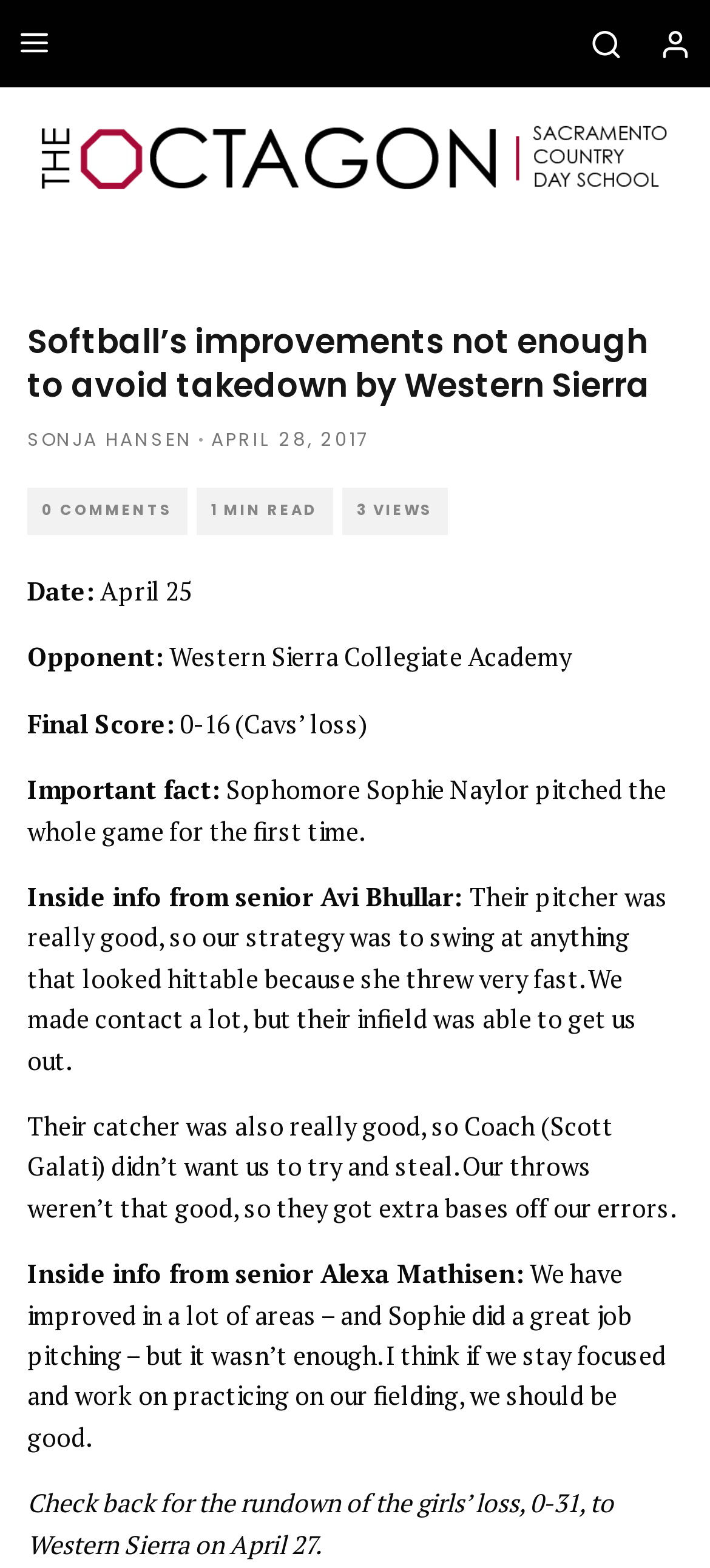Identify and provide the text content of the webpage's primary headline.

Softball’s improvements not enough to avoid takedown by Western Sierra